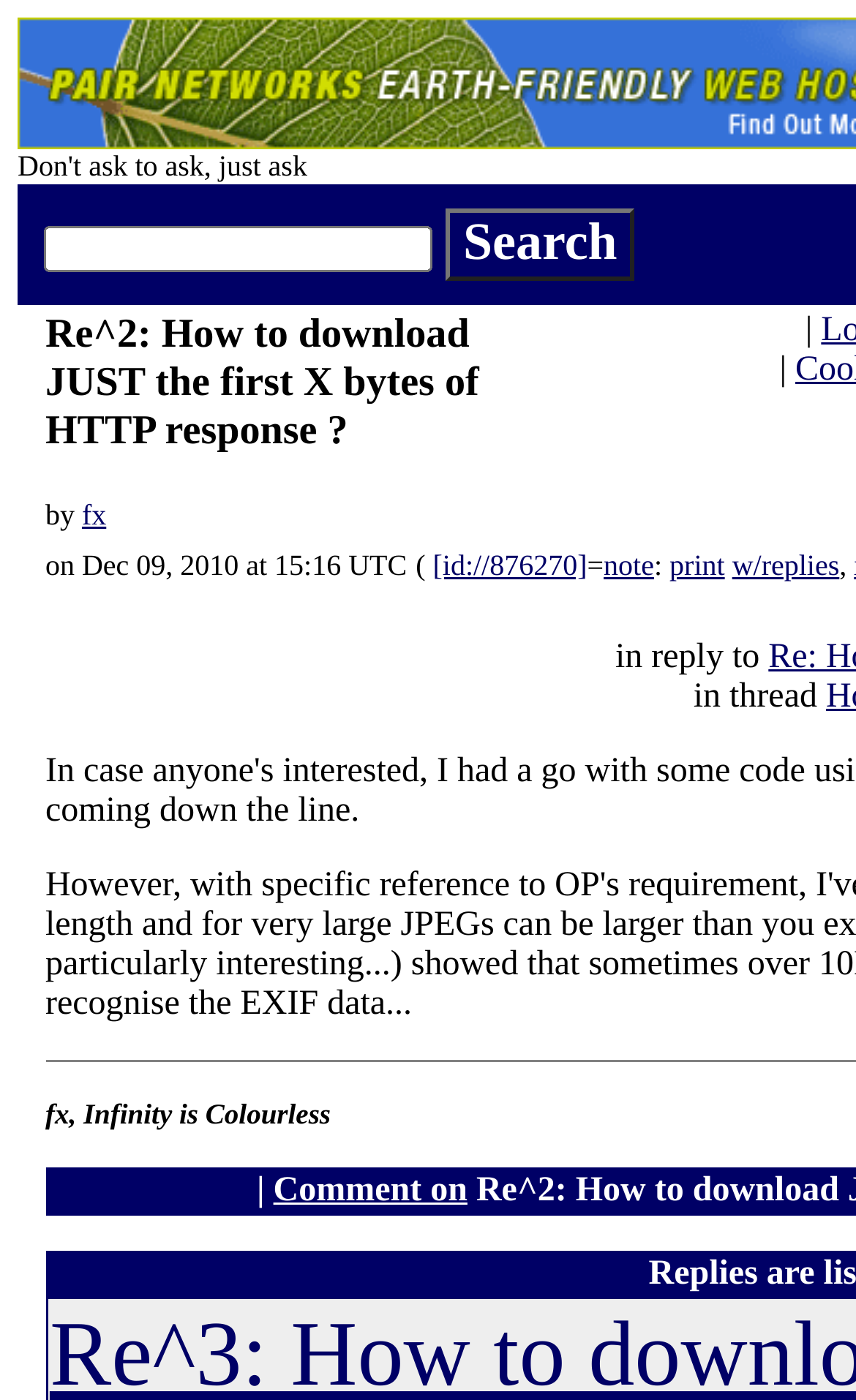Give a full account of the webpage's elements and their arrangement.

The webpage appears to be a forum or discussion thread, with a title "Re^2: How to download JUST the first X bytes of HTTP response?" at the top. Below the title, there is a search textbox and a search button, positioned side by side. 

The main content of the webpage is a post by a user named "fx", which is displayed in a table cell. The post title is a heading that reads "Re^2: How to download JUST the first X bytes of HTTP response?", and it is followed by the username "fx" as a link. 

Below the post title, there are several links, including "[id://876270]", "note", "print", and "w/replies", which are aligned horizontally and positioned near the bottom of the post. A comma is displayed after the last link. 

Additionally, there is a static text "in thread" located below the post, which suggests that this post is part of a larger discussion thread.